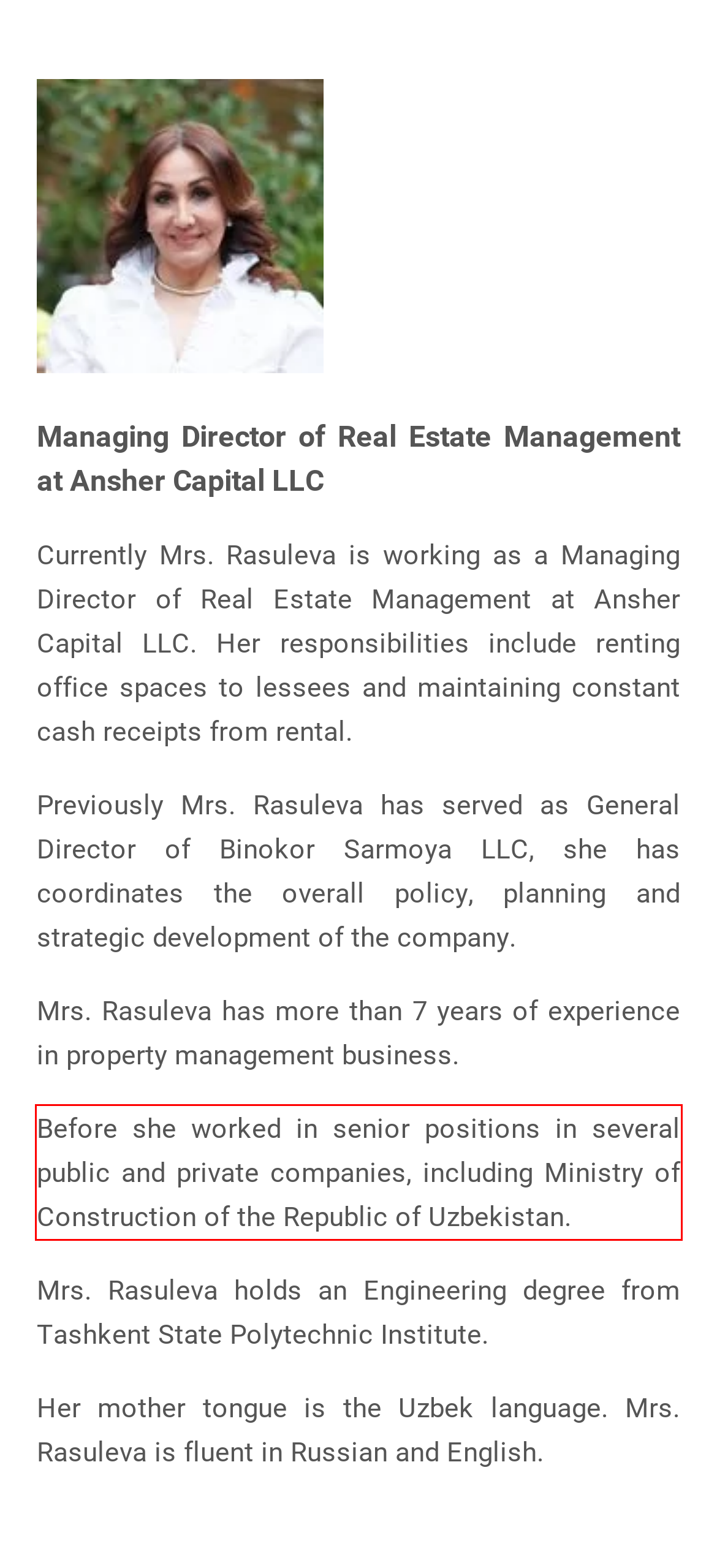Review the webpage screenshot provided, and perform OCR to extract the text from the red bounding box.

Before she worked in senior positions in several public and private companies, including Ministry of Construction of the Republic of Uzbekistan.